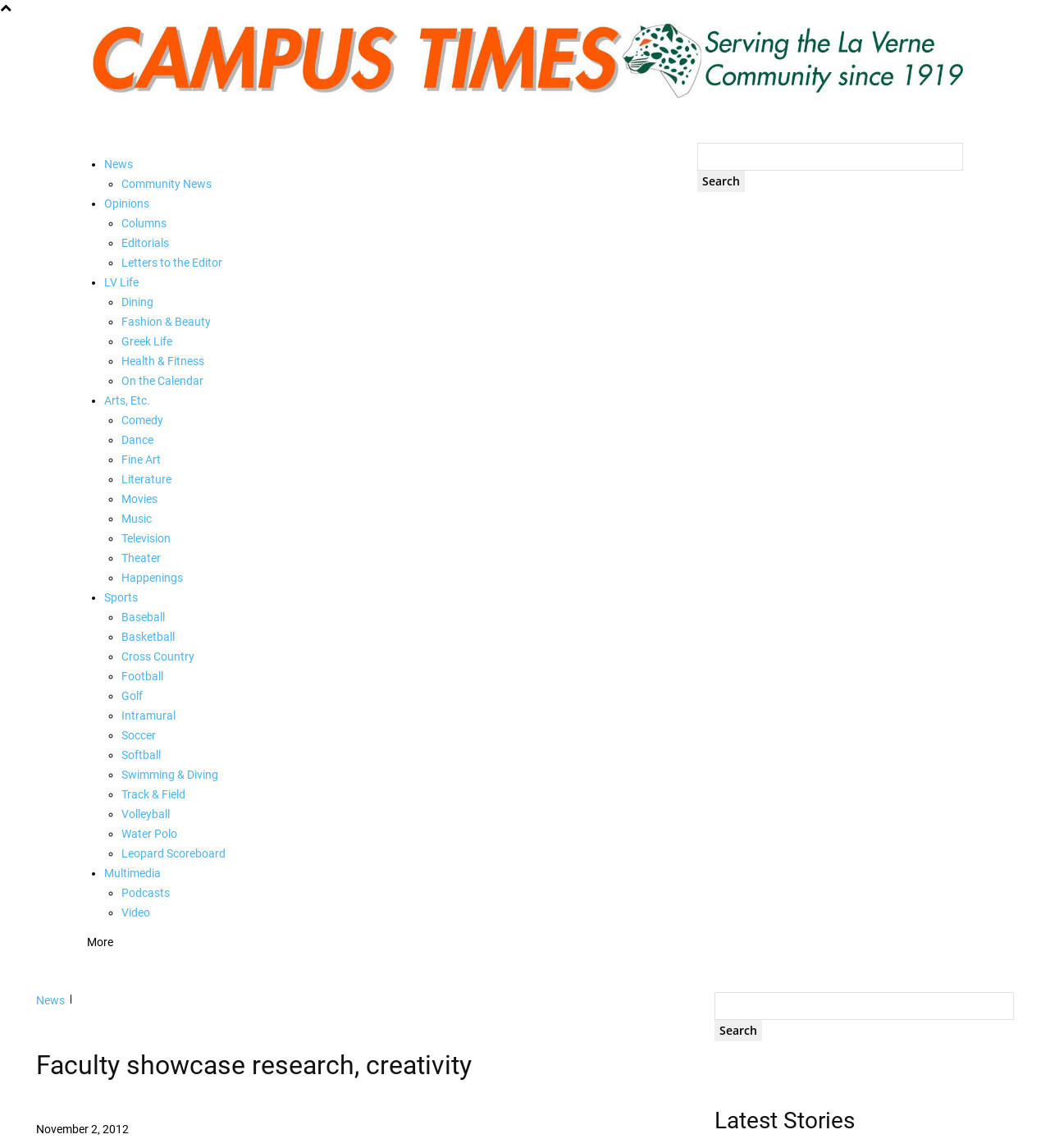Summarize the webpage with intricate details.

The webpage is a news website, specifically the Campus Times of the University of La Verne. At the top, there is a logo and a link to the university's website. Below the logo, there is a navigation menu with various categories, including News, Opinions, LV Life, Arts, Etc., Sports, and Multimedia. Each category has a list of subcategories, represented by bullet points, which are links to specific sections of the website.

The News category has subcategories such as Community News, Columns, Editorials, and Letters to the Editor. The Opinions category has subcategories like Columns and Editorials. The LV Life category has subcategories like Dining, Fashion & Beauty, Greek Life, and Health & Fitness. The Arts, Etc. category has subcategories like Comedy, Dance, Fine Art, Literature, Movies, Music, Television, and Theater. The Sports category has subcategories like Baseball, Basketball, Cross Country, Football, Golf, Intramural, Soccer, Softball, Swimming & Diving, Track & Field, Volleyball, and Water Polo, as well as a Leopard Scoreboard.

The main content of the webpage appears to be an article about Faculty Research Day, where faculty, staff, and students gathered to present and view each other's research. The article is likely located below the navigation menu, but its exact position cannot be determined from the provided accessibility tree.